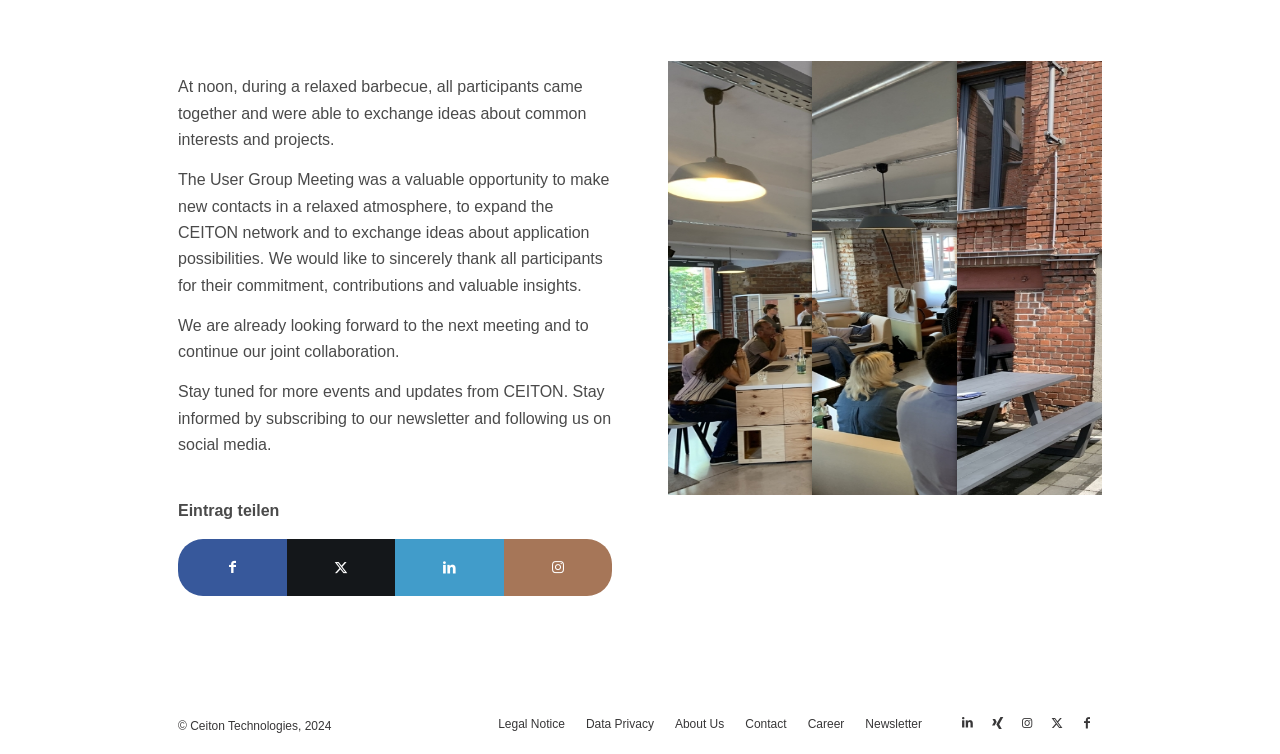What is the purpose of the User Group Meeting?
Please answer using one word or phrase, based on the screenshot.

To exchange ideas